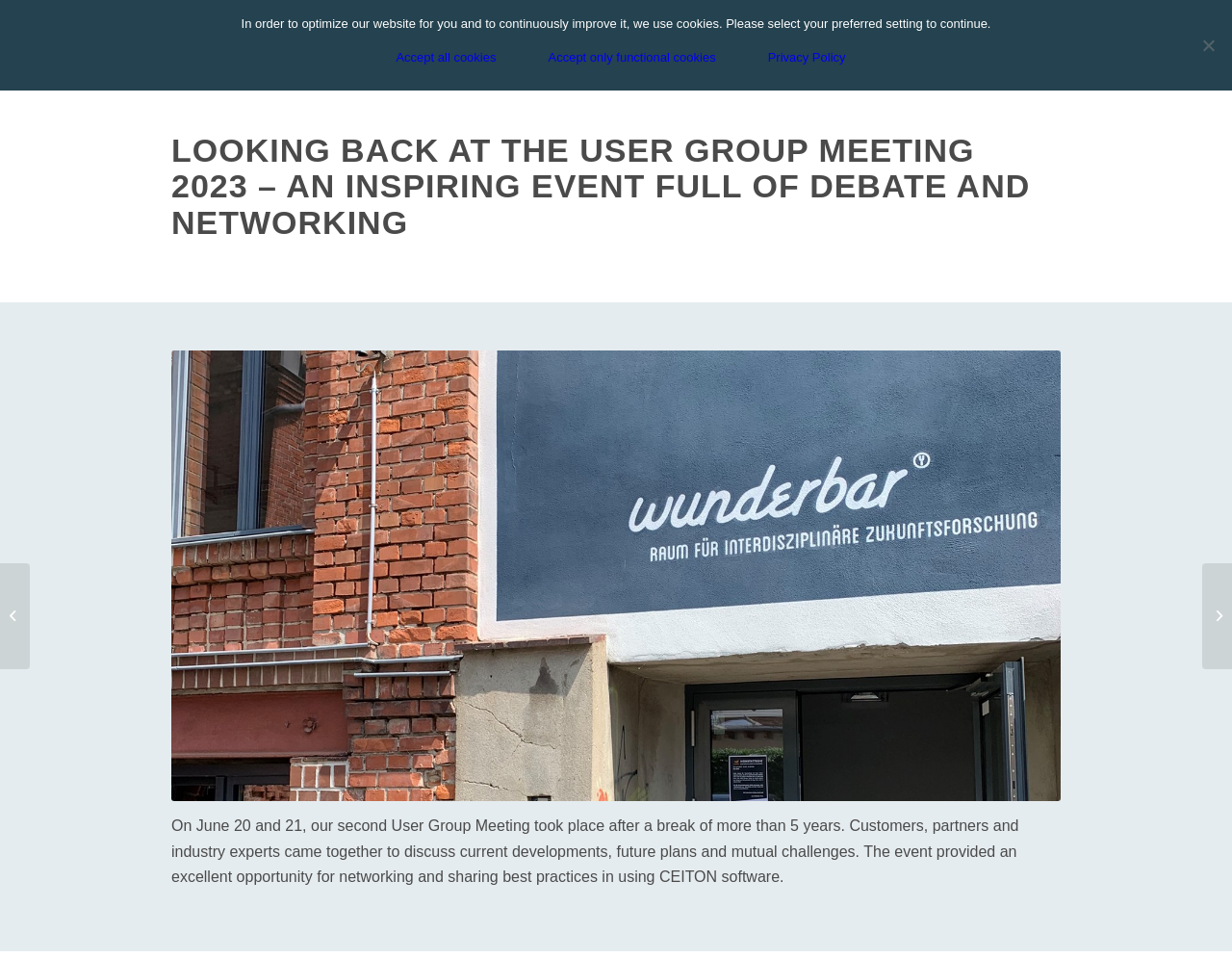Determine the bounding box coordinates of the clickable region to carry out the instruction: "Go to Product page".

[0.483, 0.029, 0.542, 0.089]